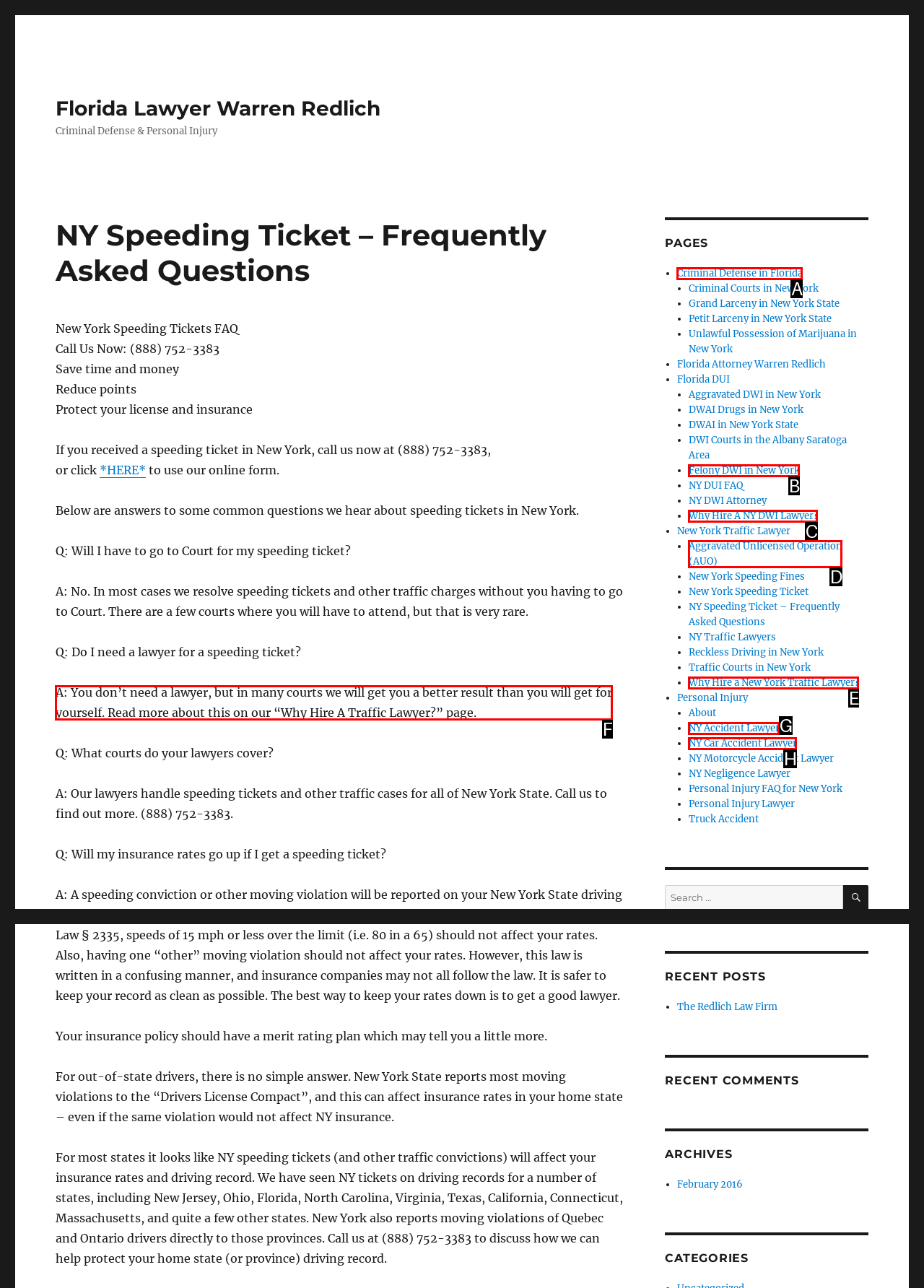Out of the given choices, which letter corresponds to the UI element required to Read more about 'Why Hire A Traffic Lawyer?'? Answer with the letter.

F